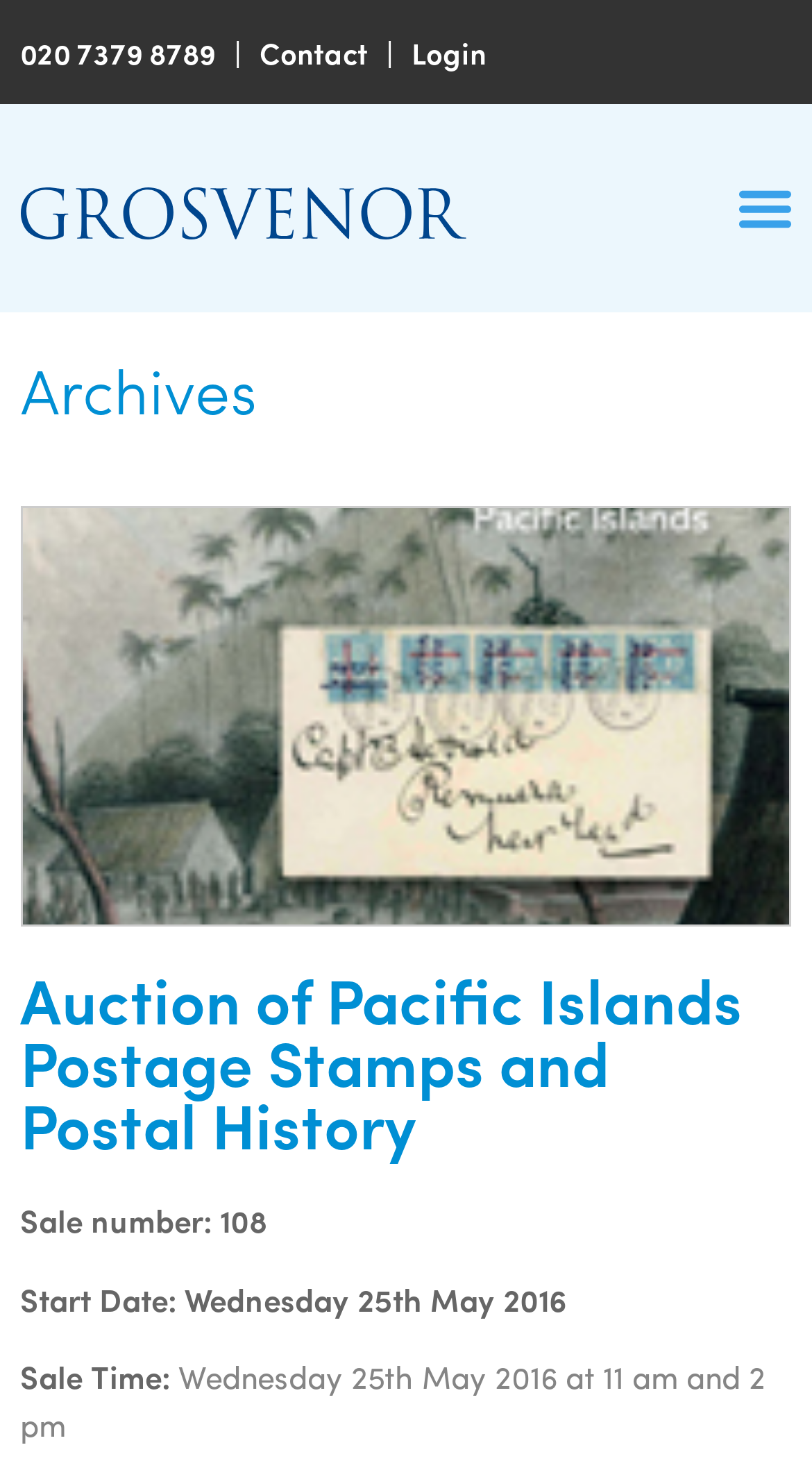What is the contact information provided on the webpage?
Could you answer the question in a detailed manner, providing as much information as possible?

The contact information is provided as a link '020 7379 8789' located at the top of the webpage, next to the link 'Contact'.